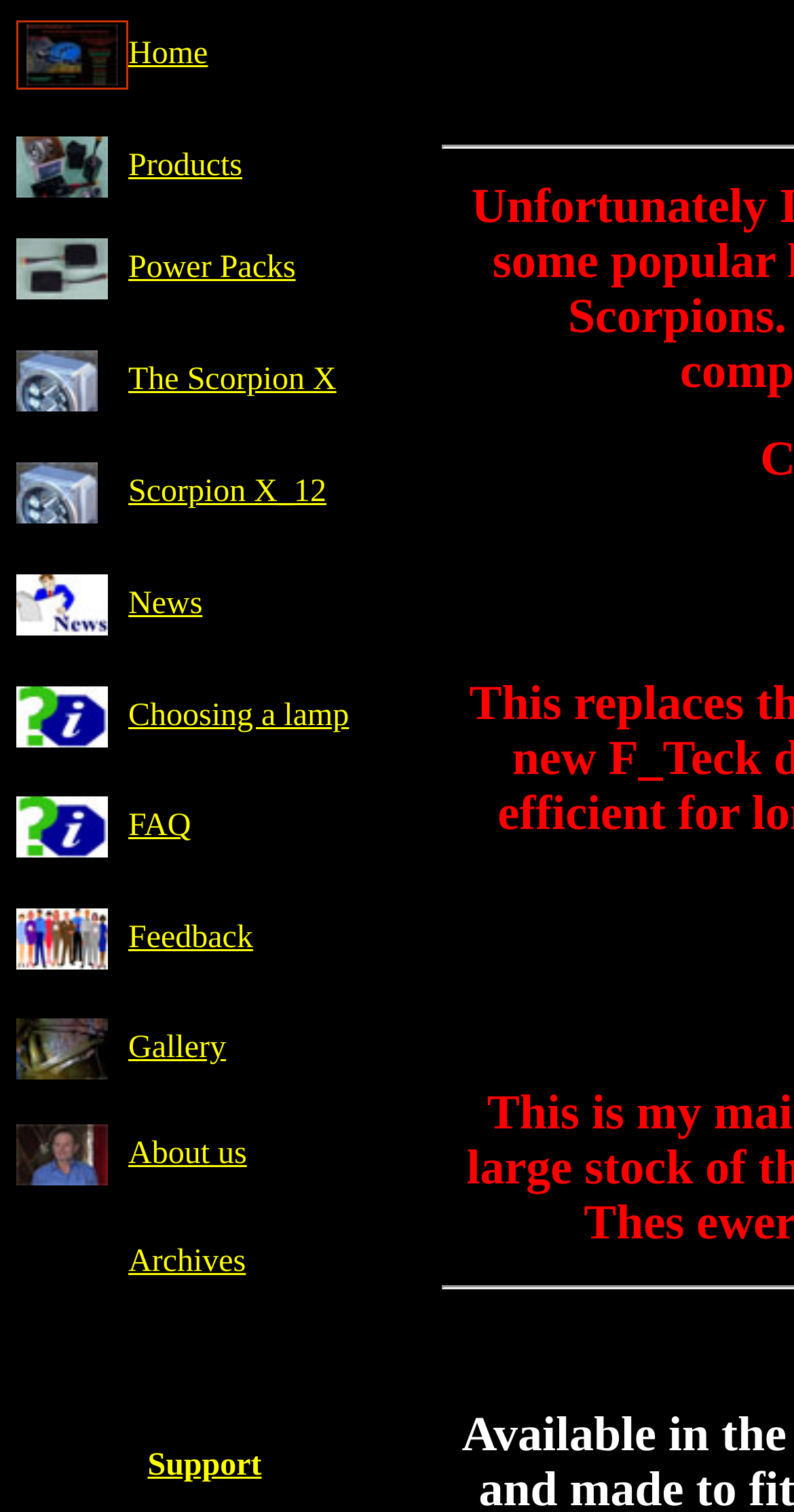Identify the bounding box coordinates of the section that should be clicked to achieve the task described: "Learn about Power Packs".

[0.162, 0.166, 0.372, 0.189]